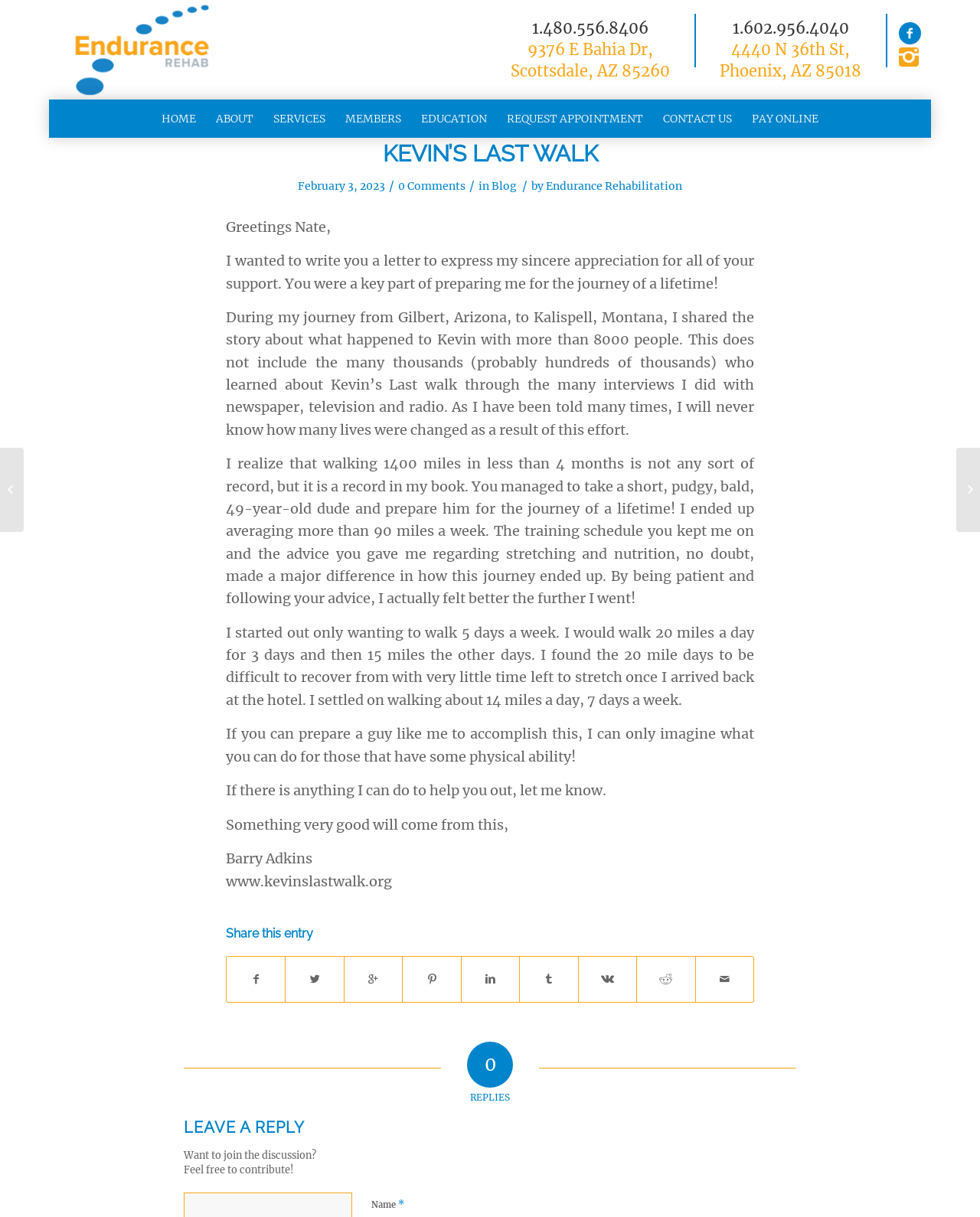Give a comprehensive overview of the webpage, including key elements.

This webpage is about Kevin's Last Walk, a personal journey of walking 1400 miles in less than 4 months. The page has a header section with the title "KEVIN'S LAST WALK" and a navigation menu with links to "HOME", "ABOUT", "SERVICES", "MEMBERS", "EDUCATION", "REQUEST APPOINTMENT", "CONTACT US", and "PAY ONLINE".

Below the header, there is a section with a heading "KEVIN'S LAST WALK" and a subheading with the date "February 3, 2023". This section contains a personal letter from Barry Adkins to Nate, expressing gratitude for Nate's support during the journey. The letter is divided into several paragraphs, describing the journey, the training, and the experience.

On the top-right corner of the page, there are two phone numbers and two addresses, which appear to be contact information for Endurance Rehabilitation. There are also two social media links, represented by icons, but they are currently hidden.

At the bottom of the page, there is a section for leaving a reply, with a heading "LEAVE A REPLY" and a text input field for the name. There is also a section for replies, with a heading "REPLIES".

On the left side of the page, there are two links to other websites, "FORE CRYING OUT LOUD" and "Michele Hutchinson". There is also a layout table with some content, but it is not clear what it represents.

Overall, the webpage is a personal blog post about Kevin's Last Walk, with a focus on the journey and the experience, and some additional information about Endurance Rehabilitation and contact details.